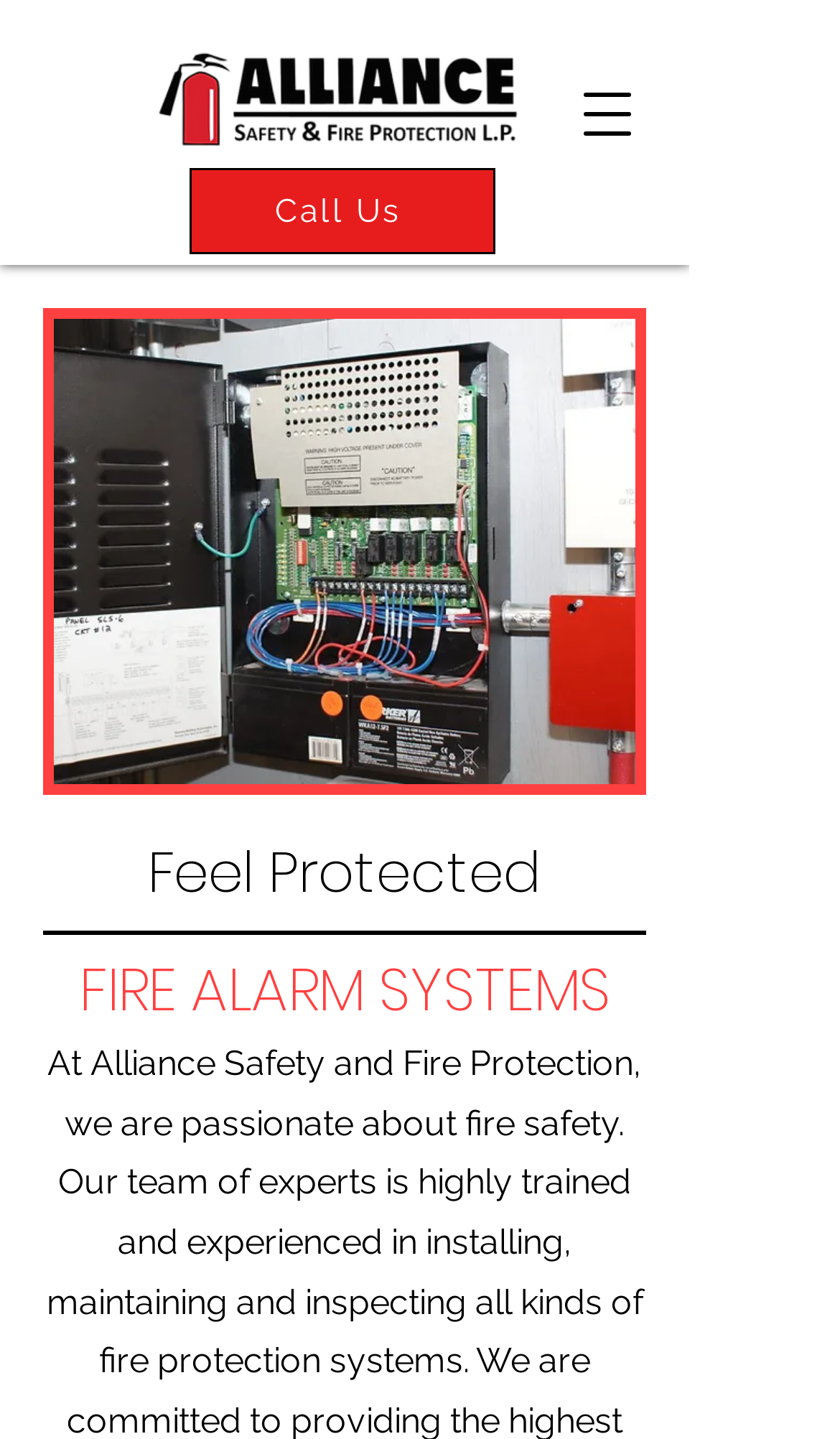Produce an extensive caption that describes everything on the webpage.

The webpage is about Alliance Safety & Fire Protection L.P, specifically highlighting their fire alarm systems. At the top left corner, there is a logo of Alliance Safety & Fire Protection L.P, which is an image with a link to the company's homepage. 

To the right of the logo, there is a button to open the navigation menu. Below the logo, there is a "Call Us" link. 

On the left side of the page, there is a large image of an open fire alarm panel, taking up most of the vertical space. 

Above the image, there are two headings. The first heading, "Feel Protected", is located near the top of the image. The second heading, "FIRE ALARM SYSTEMS", is positioned below the first heading, near the middle of the image. 

The webpage also highlights the expertise of their team in installing, maintaining, and inspecting various fire protection systems, as mentioned in the meta description.